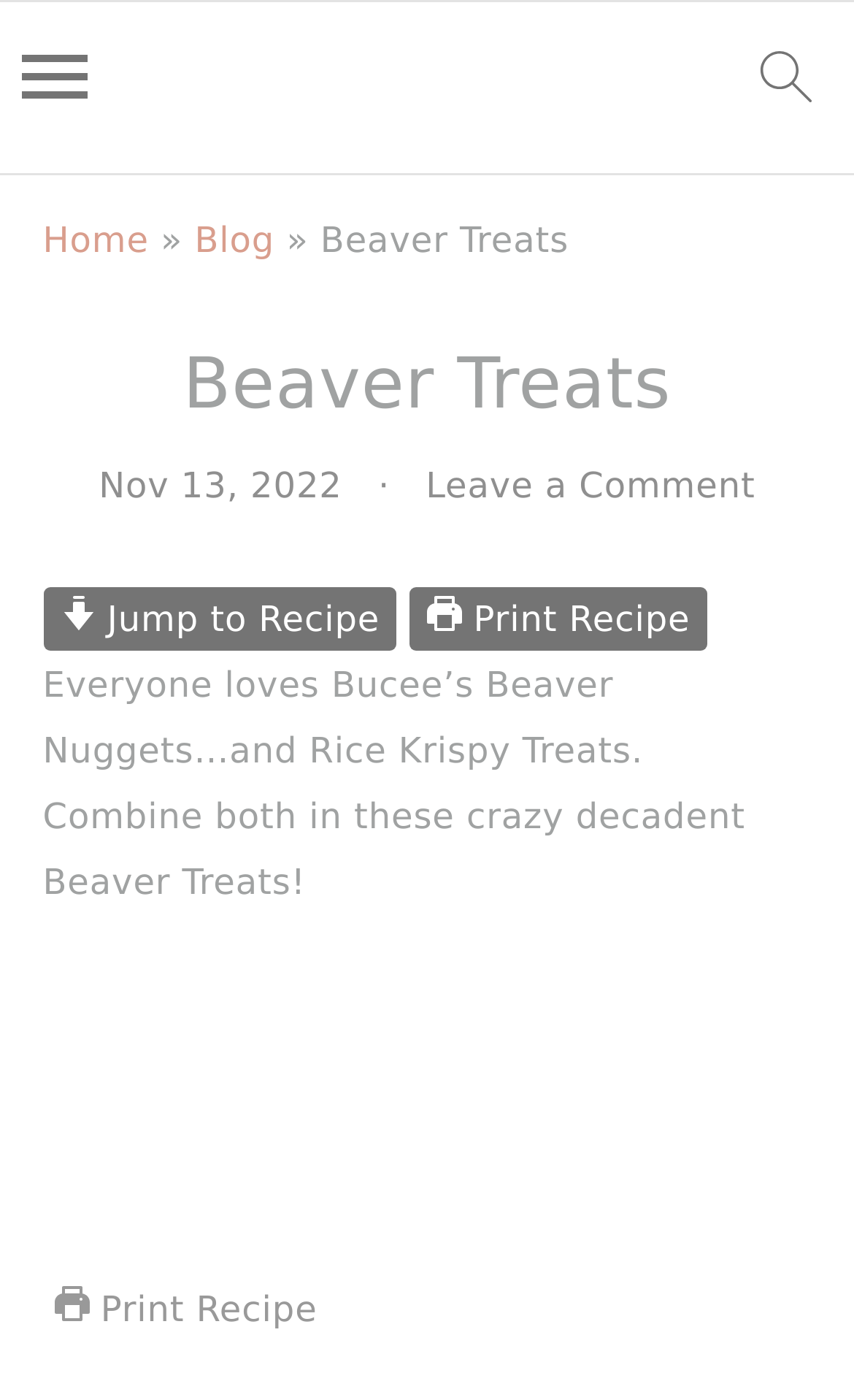Give a concise answer of one word or phrase to the question: 
What is the date mentioned in the webpage?

Nov 13, 2022